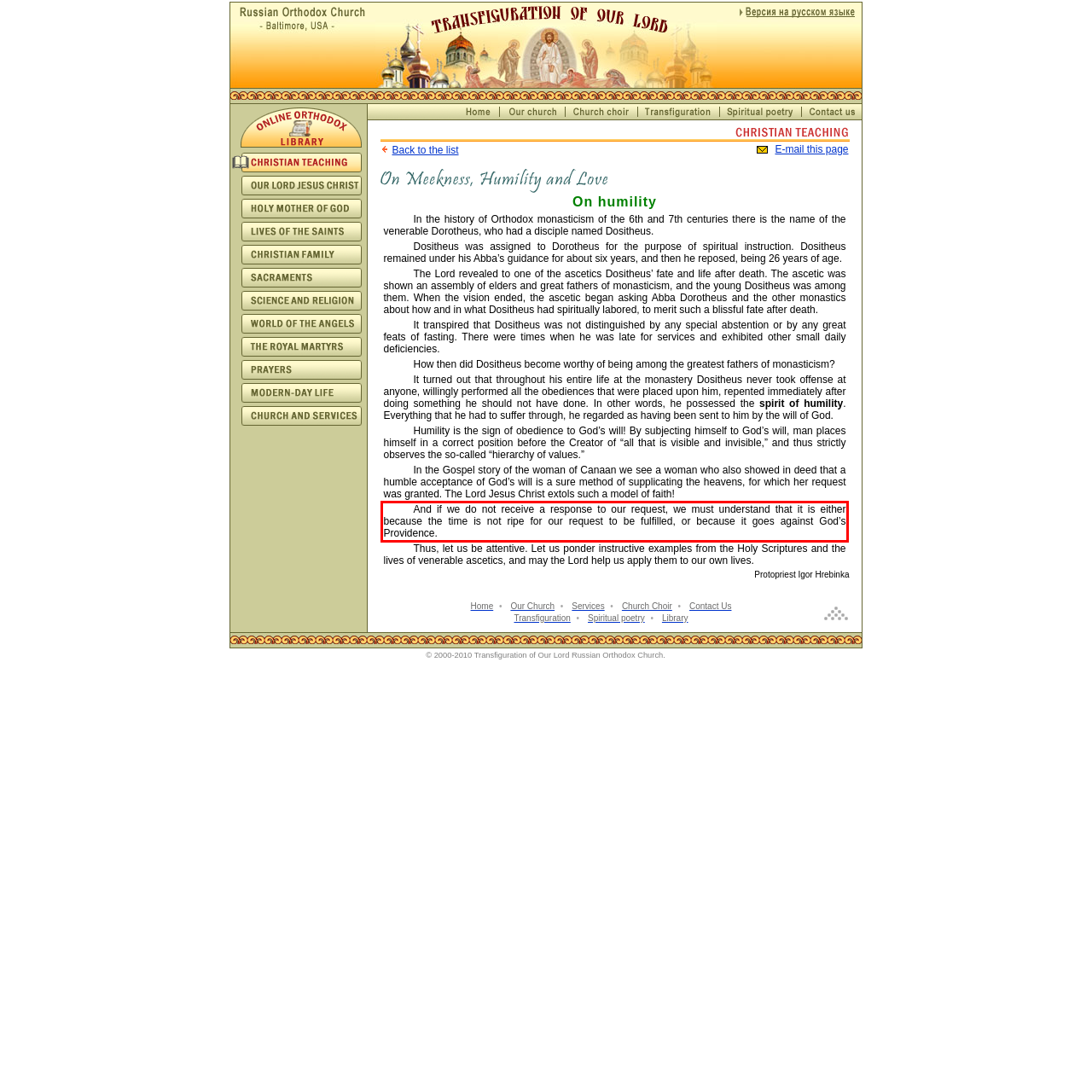Please use OCR to extract the text content from the red bounding box in the provided webpage screenshot.

And if we do not receive a response to our request, we must understand that it is either because the time is not ripe for our request to be fulfilled, or because it goes against God’s Providence.